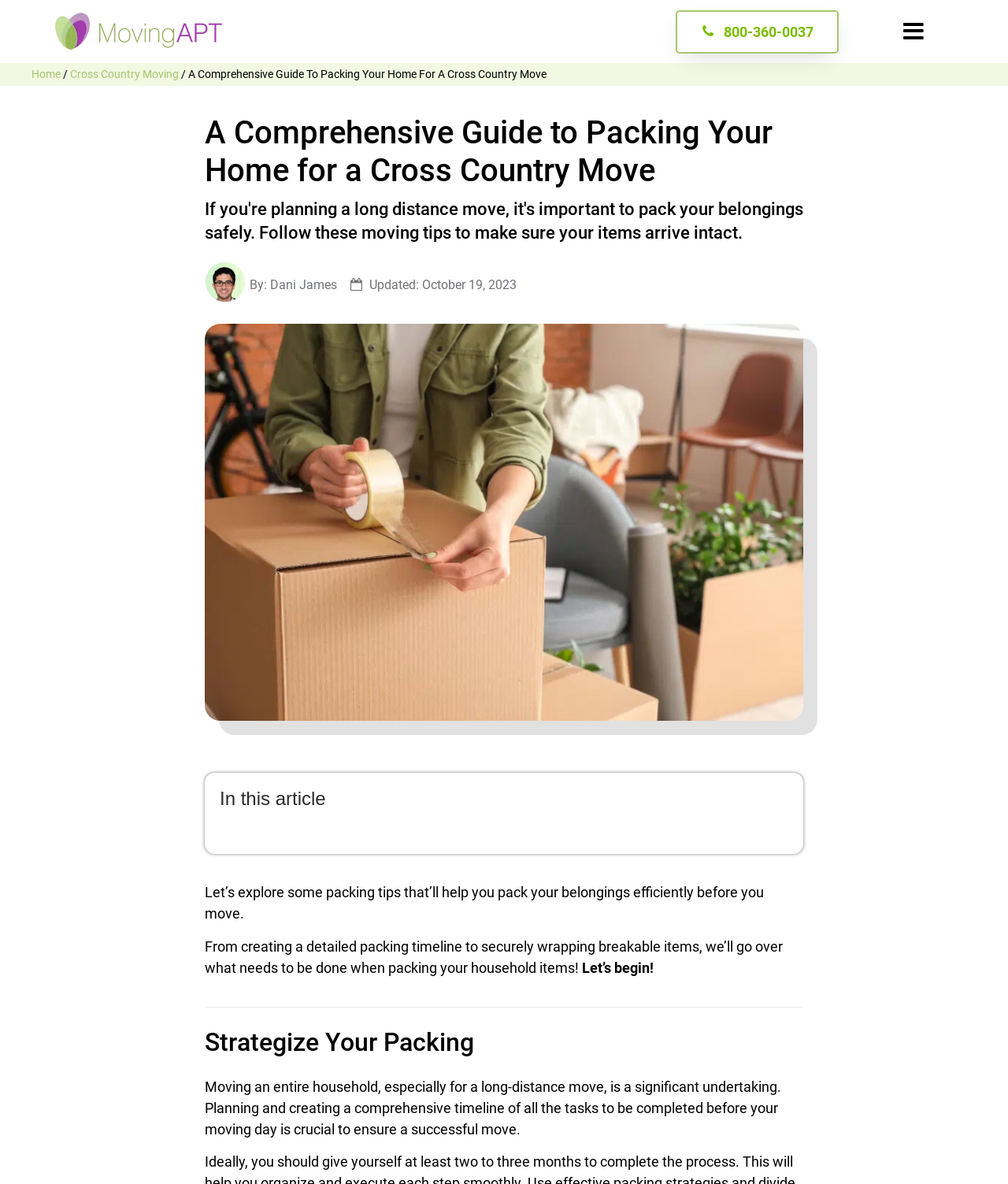Locate the bounding box of the UI element with the following description: "Cross Country Moving".

[0.07, 0.057, 0.177, 0.068]